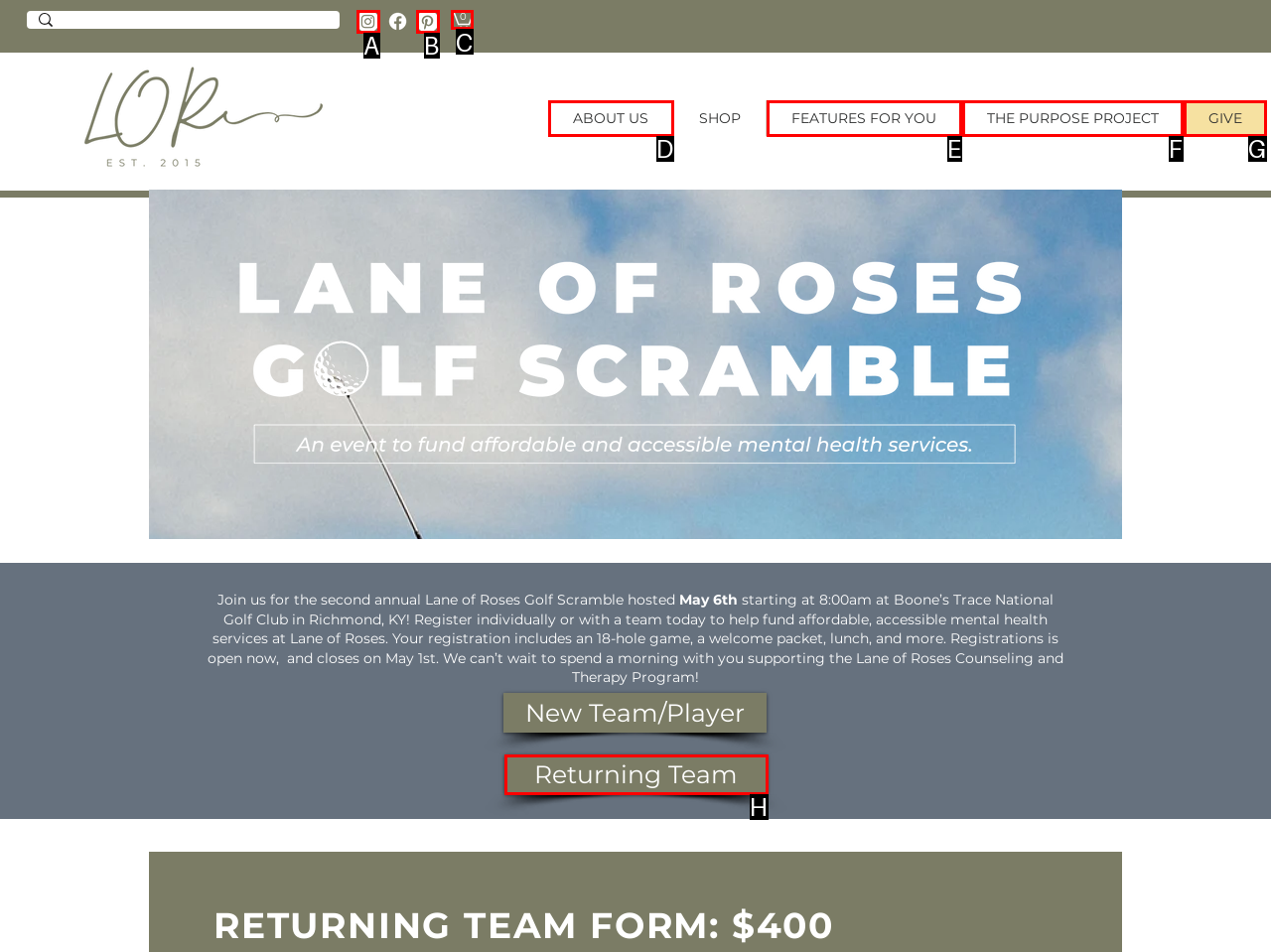Identify the correct UI element to click on to achieve the task: View cart. Provide the letter of the appropriate element directly from the available choices.

C